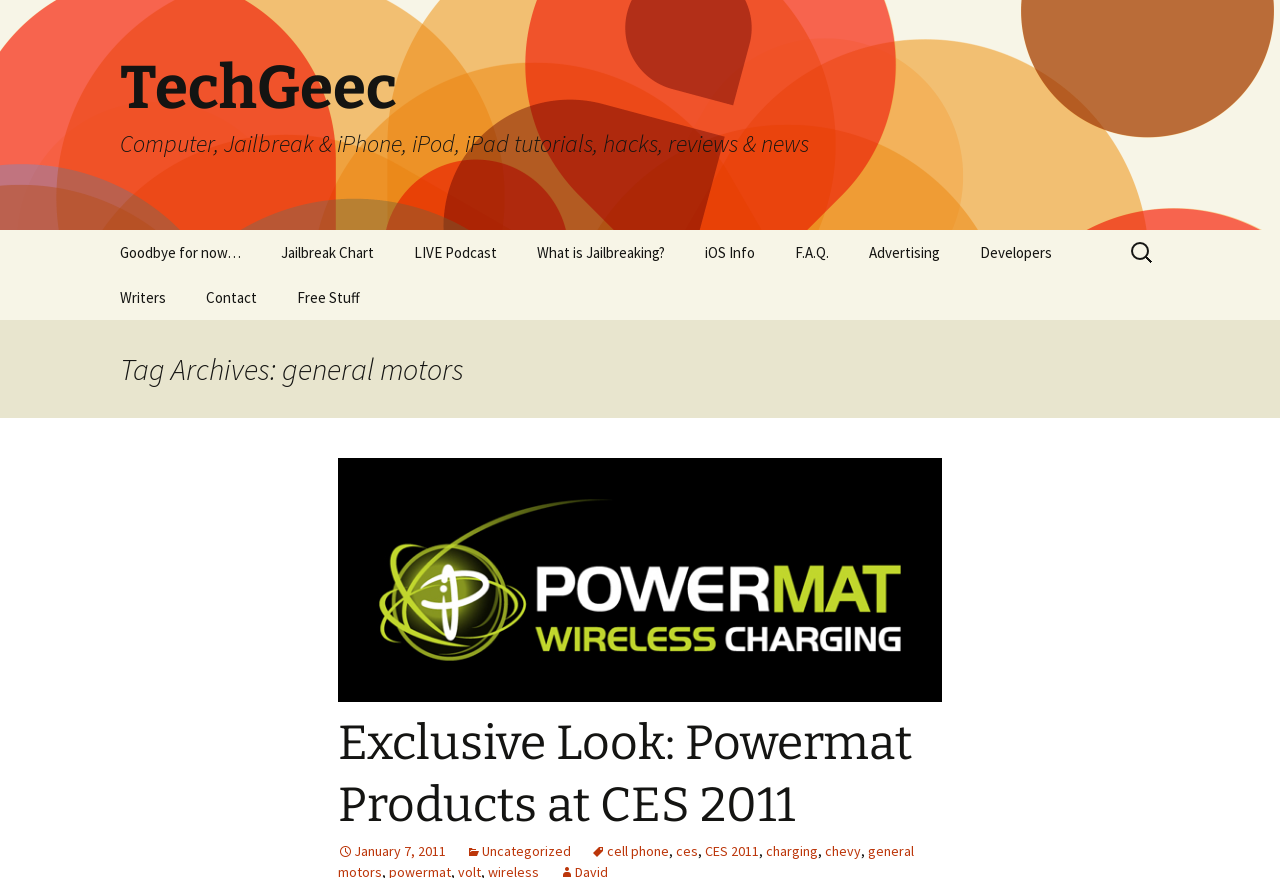Specify the bounding box coordinates of the area that needs to be clicked to achieve the following instruction: "Visit the Jailbreak Chart page".

[0.204, 0.262, 0.308, 0.313]